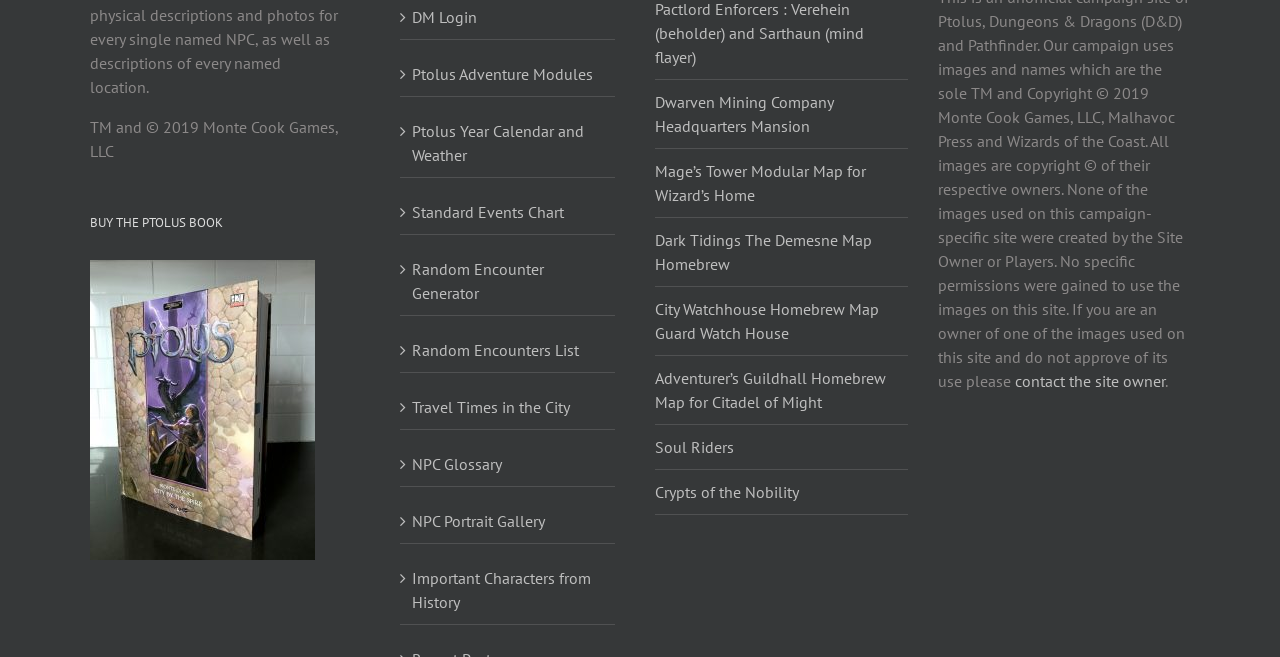Please mark the bounding box coordinates of the area that should be clicked to carry out the instruction: "Visit the Dwarven Mining Company Headquarters Mansion".

[0.512, 0.14, 0.651, 0.207]